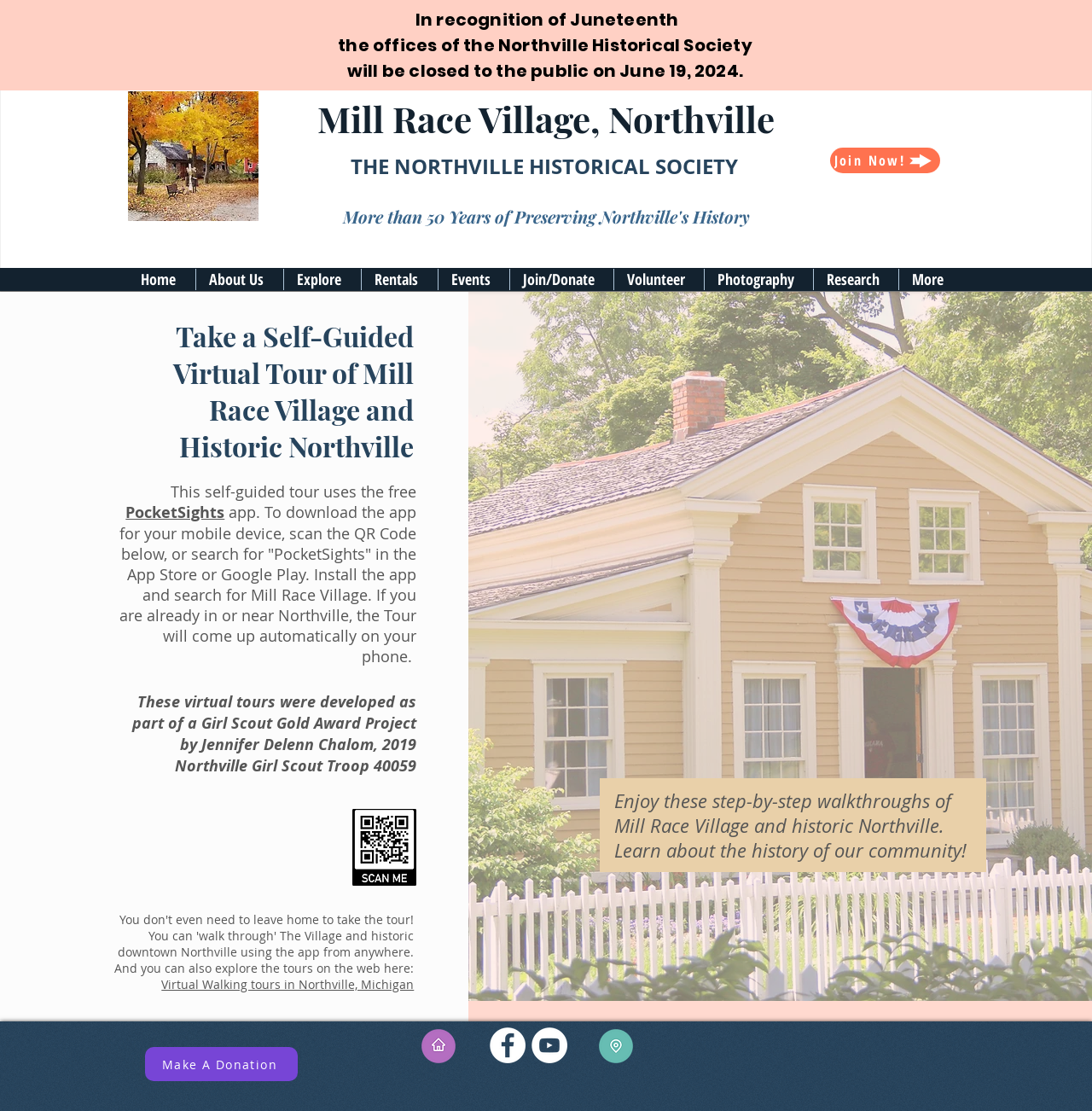What social media platforms are linked on this website?
Could you answer the question with a detailed and thorough explanation?

I found a 'Social Bar' section on the webpage which contains links to Facebook and YouTube, indicating that these social media platforms are linked on this website.